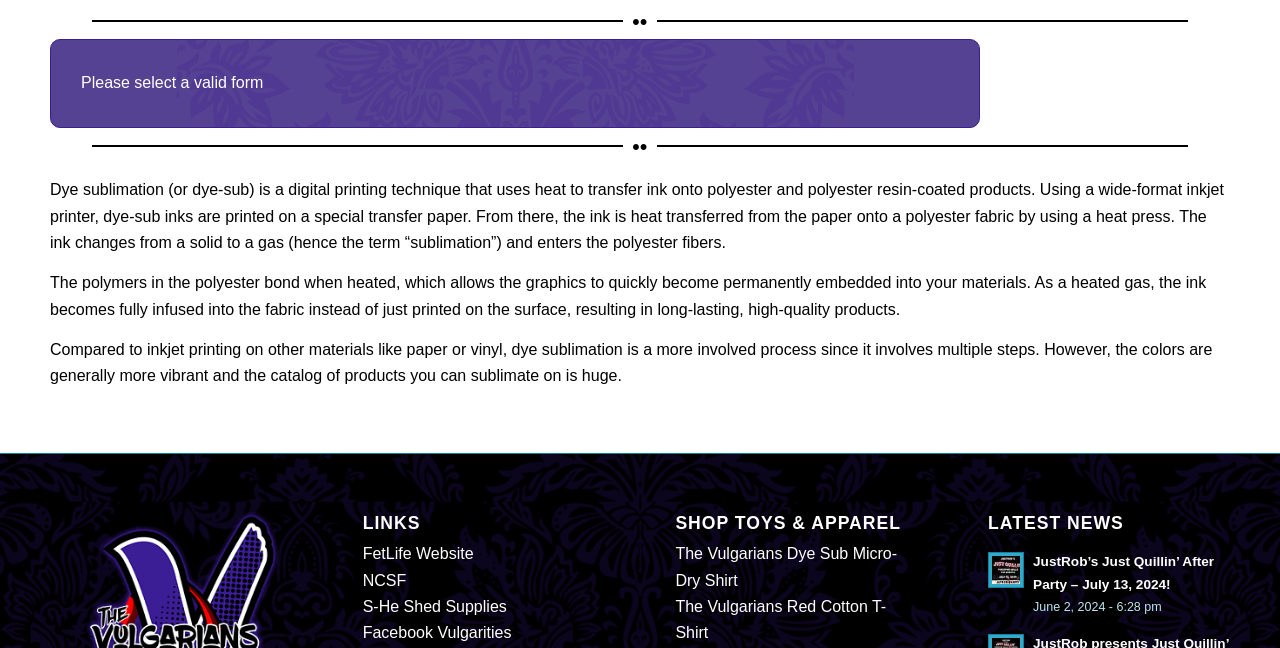Identify the coordinates of the bounding box for the element described below: "The Vulgarians Red Cotton T-Shirt". Return the coordinates as four float numbers between 0 and 1: [left, top, right, bottom].

[0.528, 0.923, 0.692, 0.99]